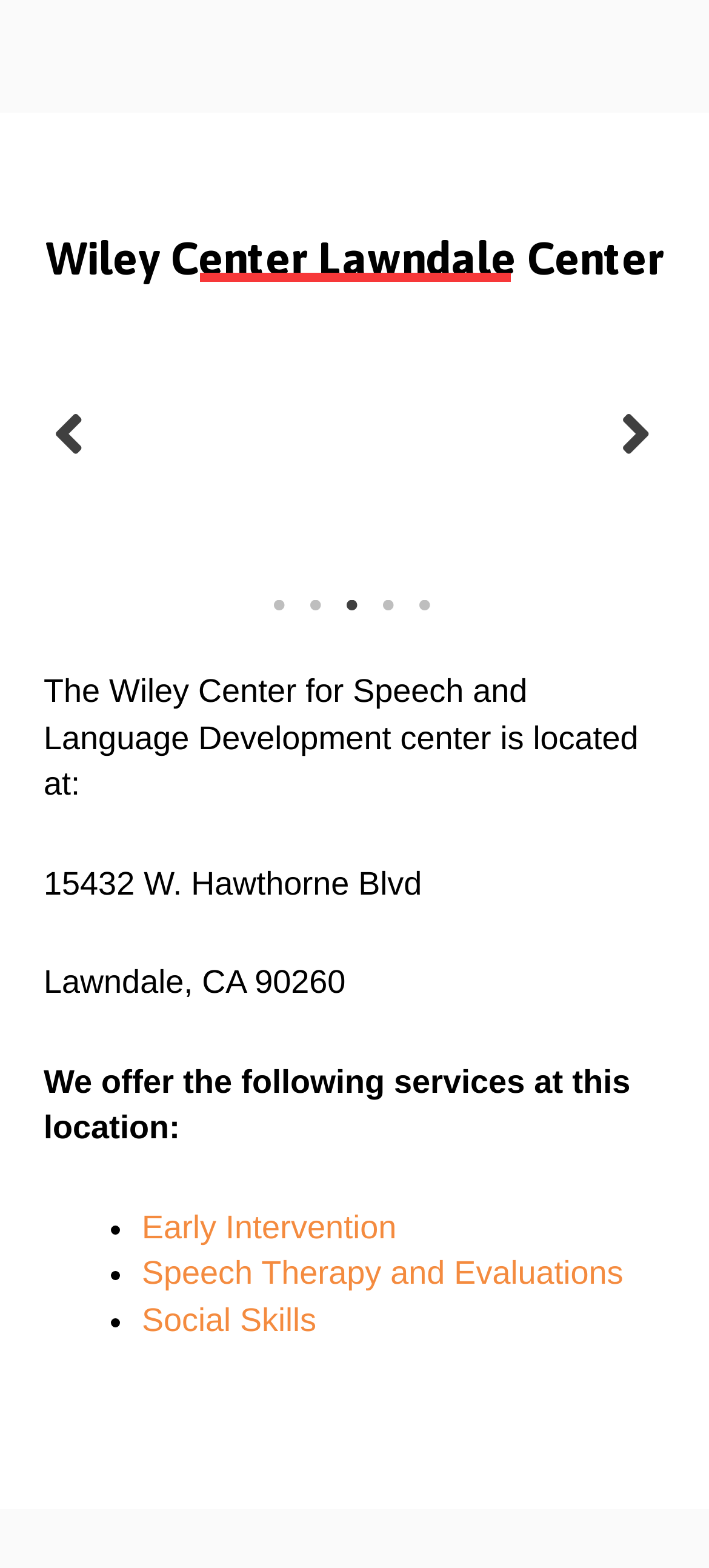Find the bounding box coordinates of the clickable area that will achieve the following instruction: "Select the 2 of 3 tab".

[0.423, 0.375, 0.474, 0.398]